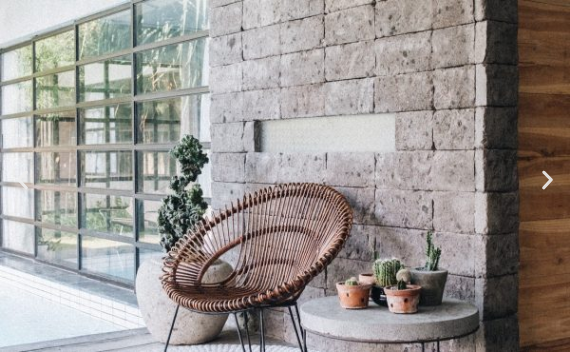Could you please study the image and provide a detailed answer to the question:
What is beside the chair?

According to the caption, beside the chair, there are small potted plants, including cacti, which complement the décor and enhance the overall warmth and tranquility of the scene.